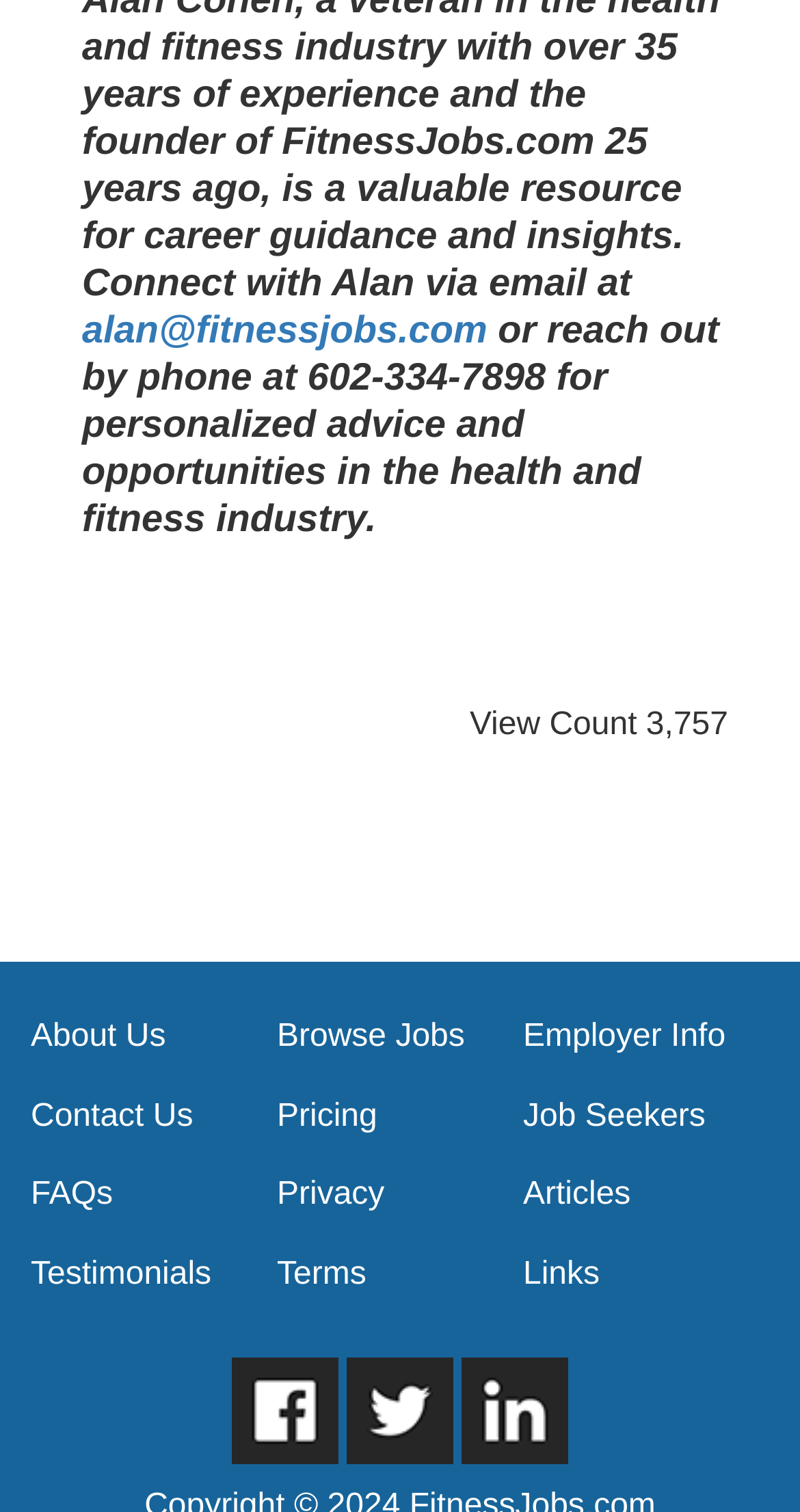What are the social media platforms to follow?
Please use the image to deliver a detailed and complete answer.

I found the social media platforms by looking at the link elements with the text 'Follow Us on Facebook', 'Follow Us on Twitter', and 'Follow Us on Linked In'.